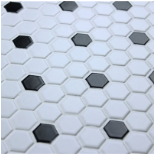Respond to the following question with a brief word or phrase:
What is the name of this particular tile option?

Hexágono CZM005Y